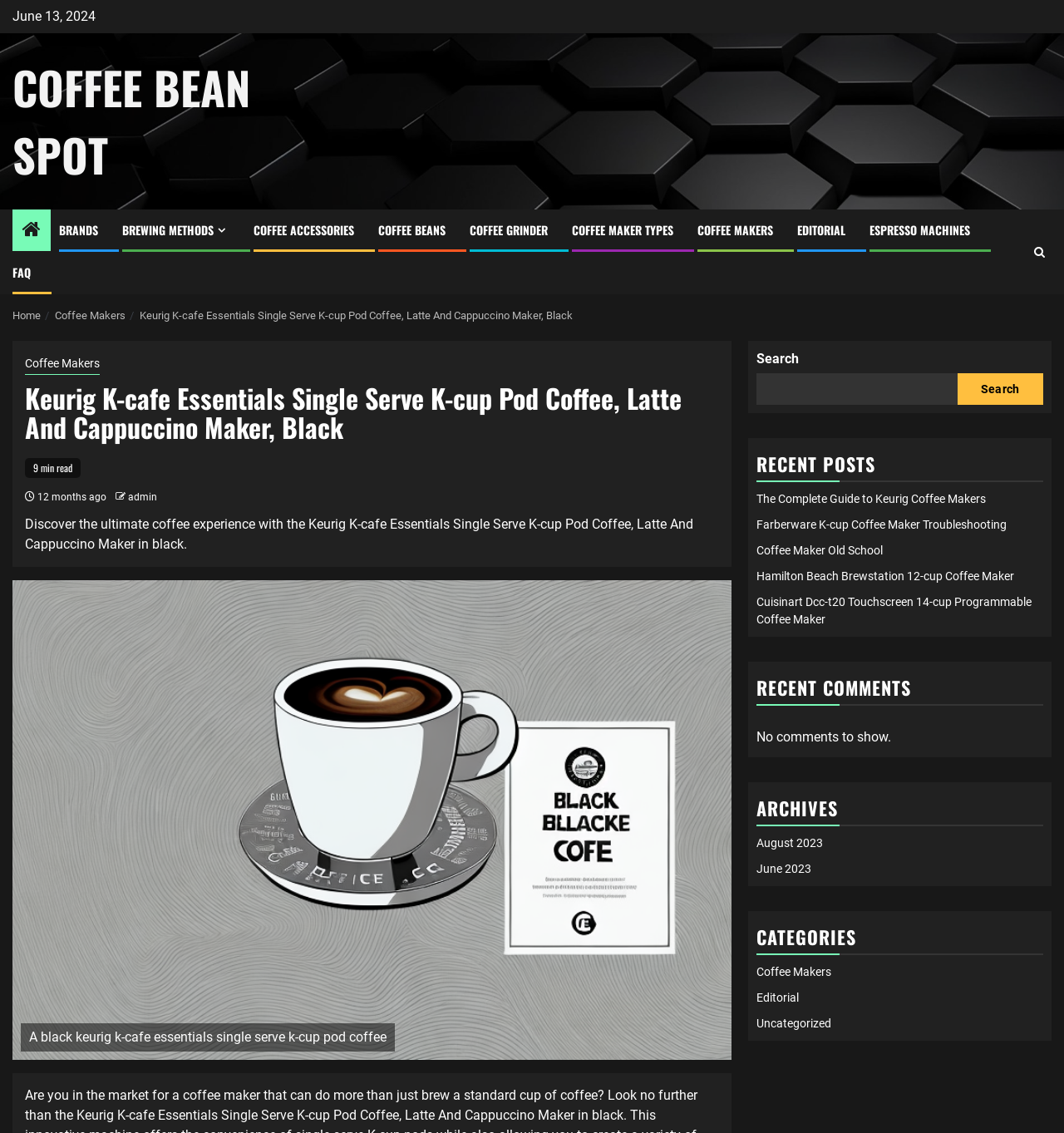What is the author of the article about Keurig K-cafe Essentials coffee maker?
Based on the image, give a one-word or short phrase answer.

admin